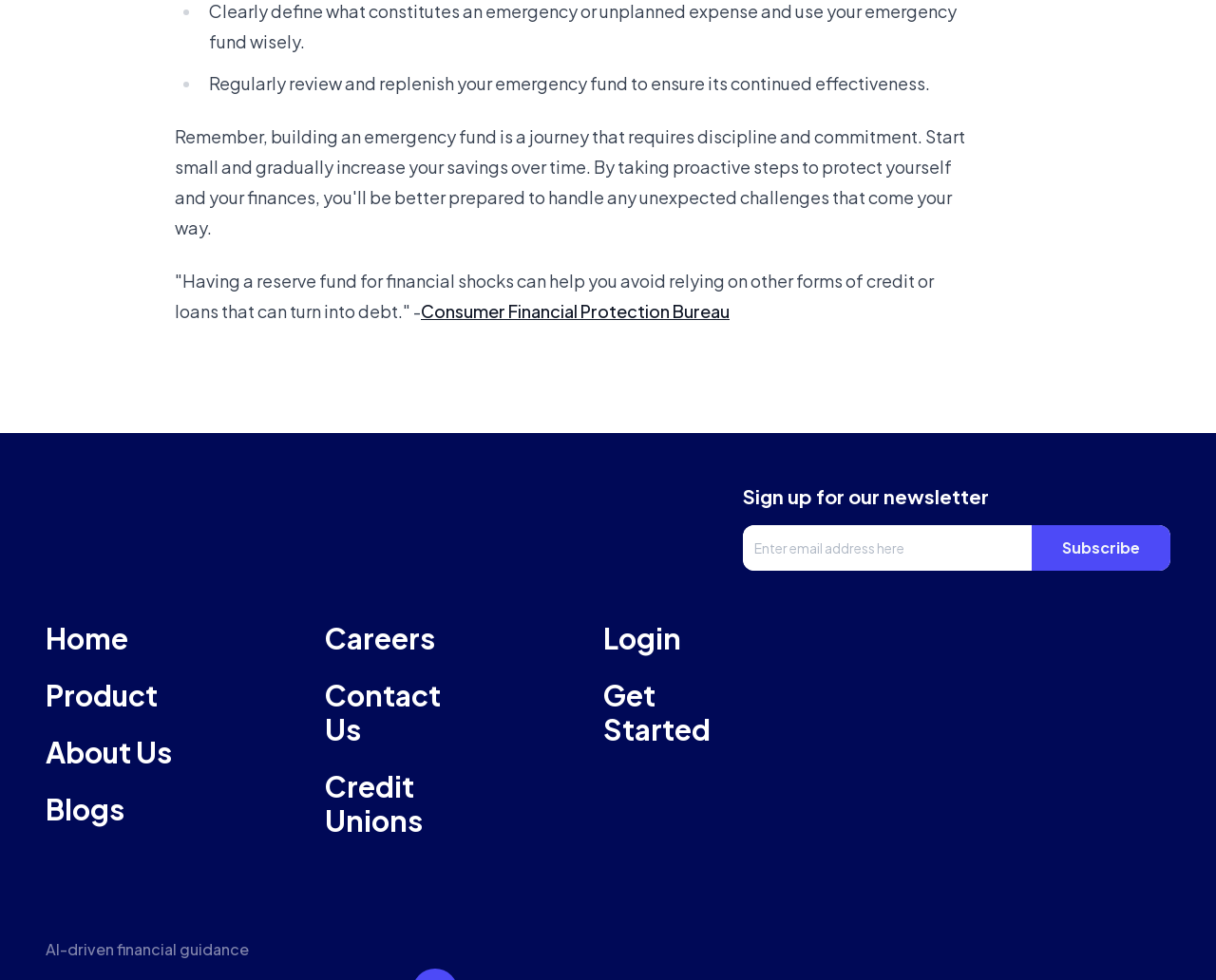Locate the bounding box coordinates of the item that should be clicked to fulfill the instruction: "Get Started with the service".

[0.496, 0.691, 0.585, 0.763]